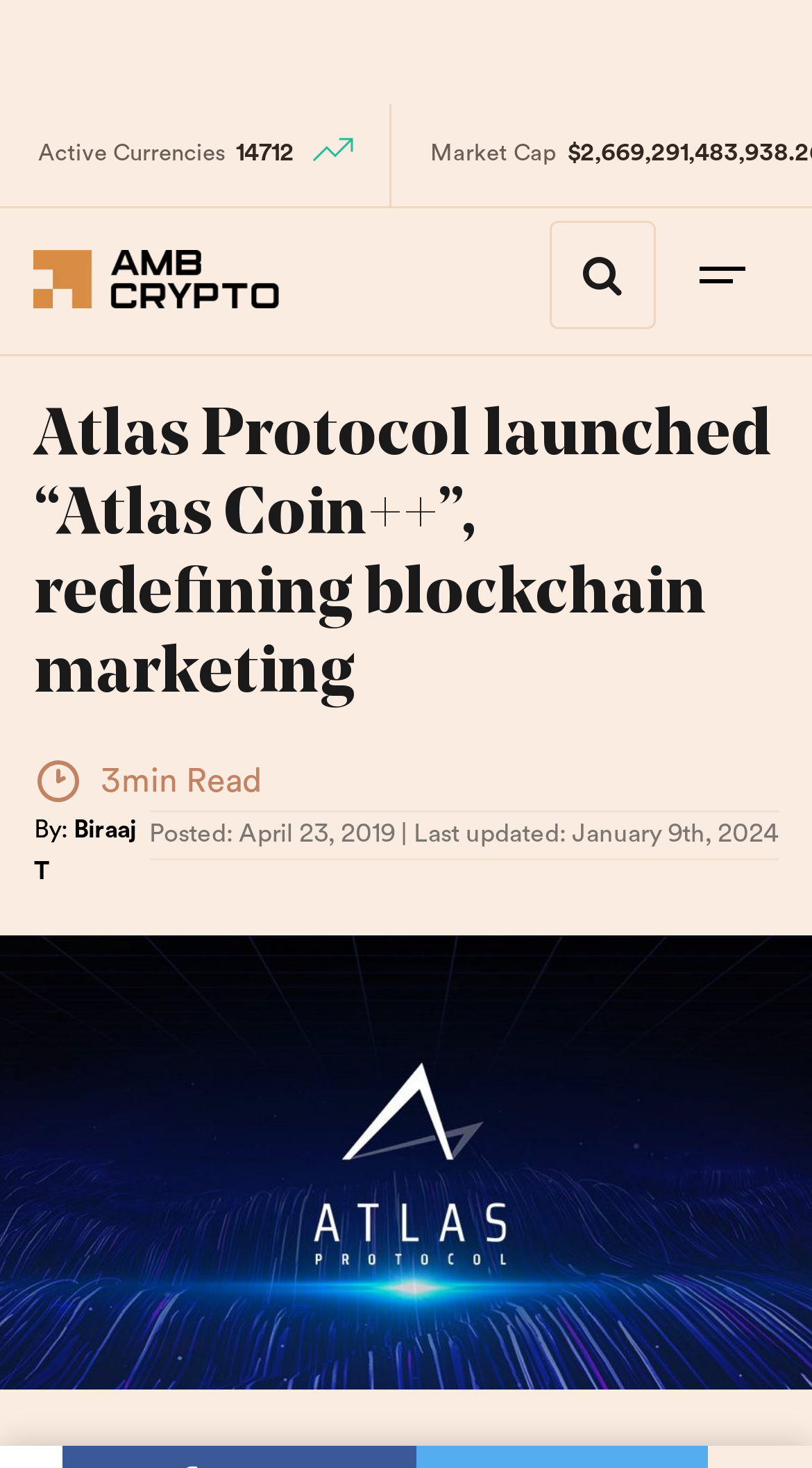How many active currencies are there?
Using the details shown in the screenshot, provide a comprehensive answer to the question.

The webpage displays the text 'Active Currencies' followed by the number '14712', indicating that there are 14712 active currencies.